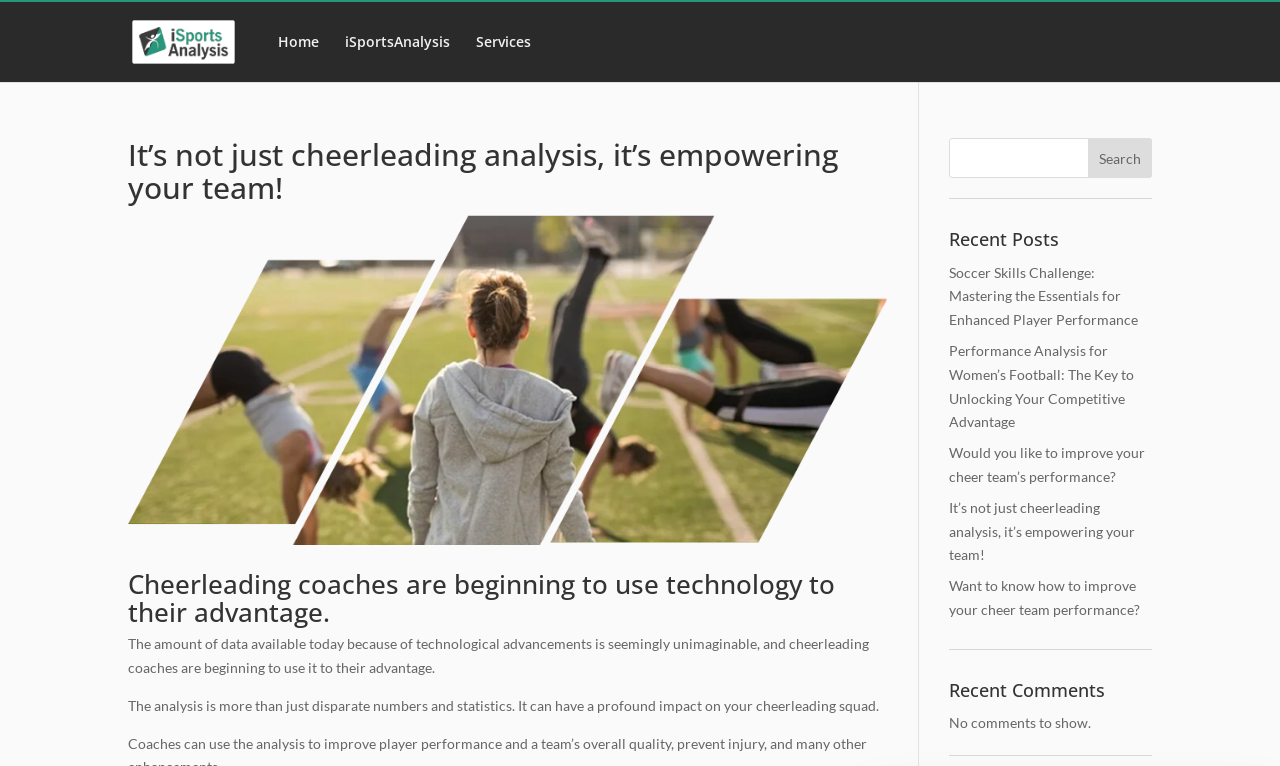What is the name of the company?
Please respond to the question with as much detail as possible.

The company name can be found in the top-left corner of the webpage, where it says 'Sports Intelligence' with an image next to it, which is likely the company logo.